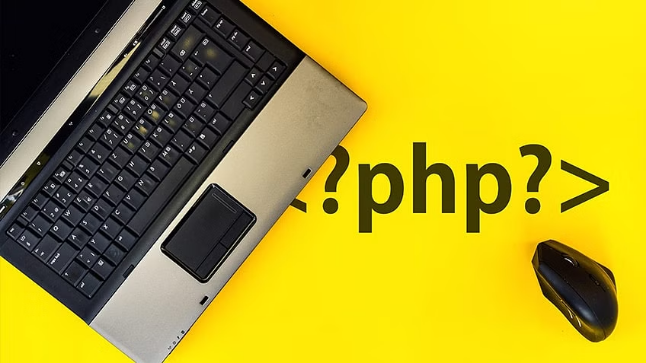What is the position of the laptop in the image?
Analyze the image and provide a thorough answer to the question.

The laptop, partially visible, is positioned to the left with its touchpad prominently shown, which creates a sense of balance and harmony in the composition of the image.